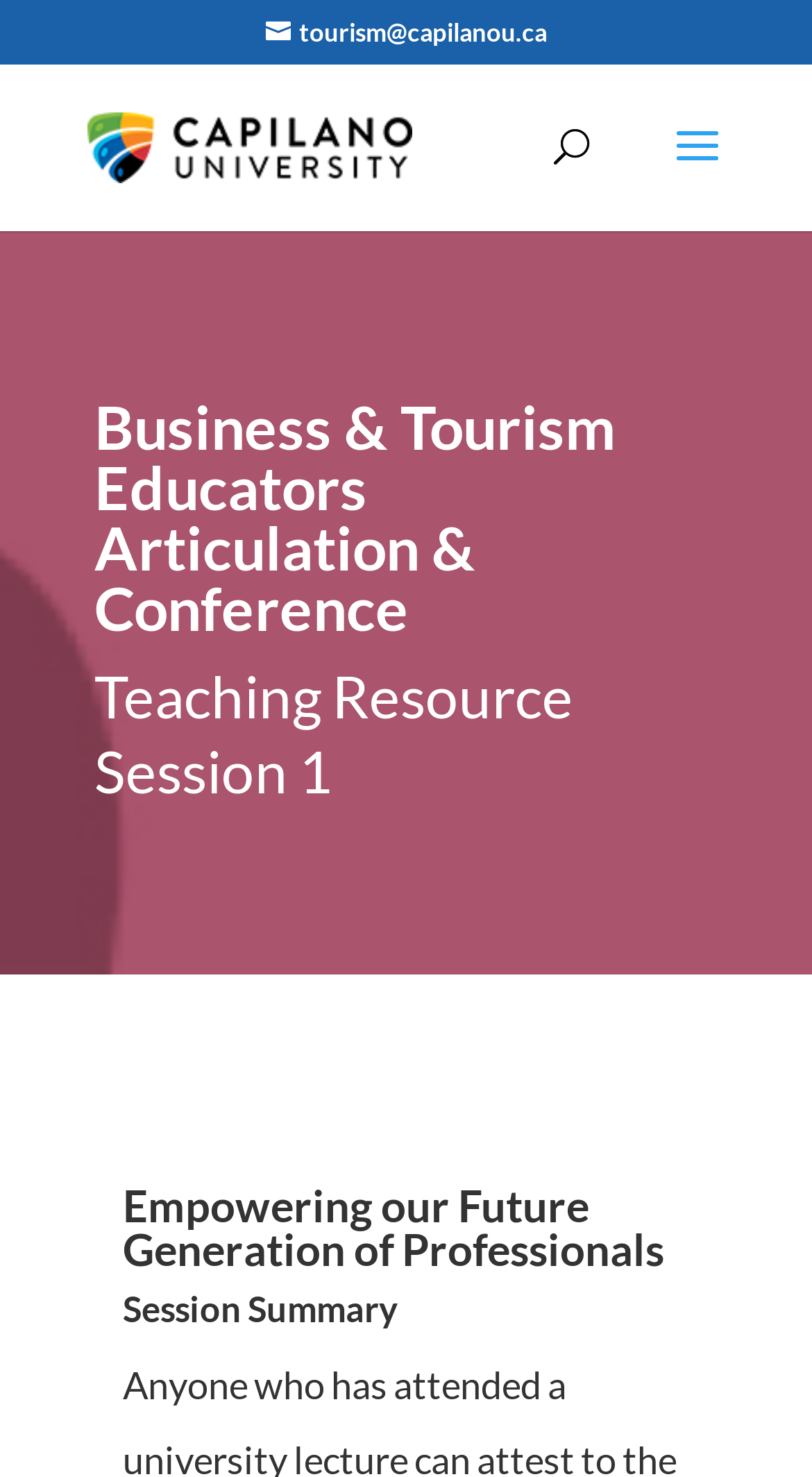Offer a meticulous description of the webpage's structure and content.

The webpage is about Joe Kelly and the Business and Tourism Educators Articulation and Conference. At the top, there is a link to an email address, "tourism@capilanou.ca", positioned slightly to the right of the center. Below it, there is a link to the conference title, "Business and Tourism Educators Articulation and Conference", accompanied by an image with the same title, situated near the top-left corner. 

On the right side, there is a search bar with a label "Search for:", allowing users to search for specific content. 

The main content of the webpage is divided into sections. The first section is headed by "Business & Tourism Educators Articulation & Conference", which spans across most of the page. Below it, there is a subheading "Teaching Resource Session 1". 

Further down, there are two more headings: "Empowering our Future Generation of Professionals" and "Session Summary", positioned one after the other, near the bottom of the page.